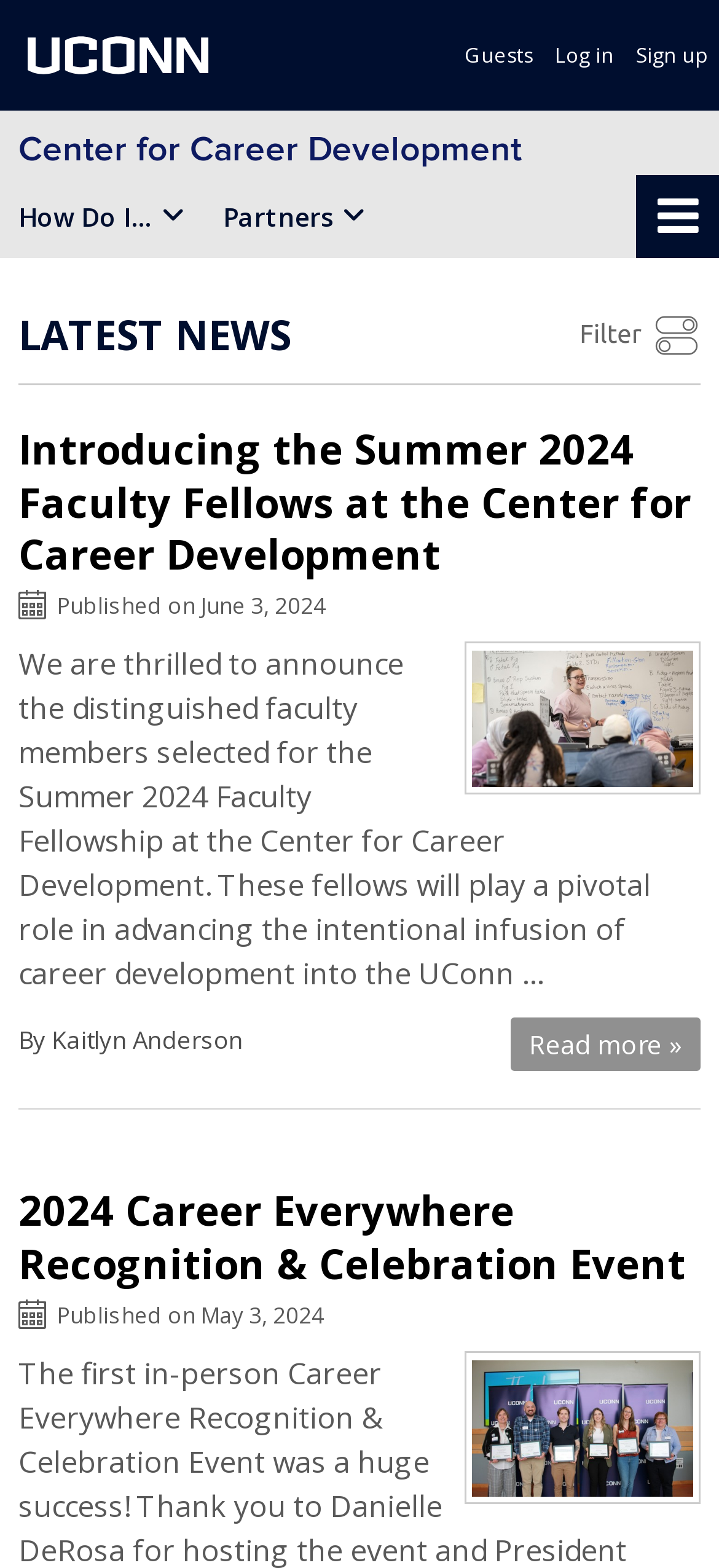Given the element description "University of Connecticut", identify the bounding box of the corresponding UI element.

[0.038, 0.0, 0.308, 0.071]